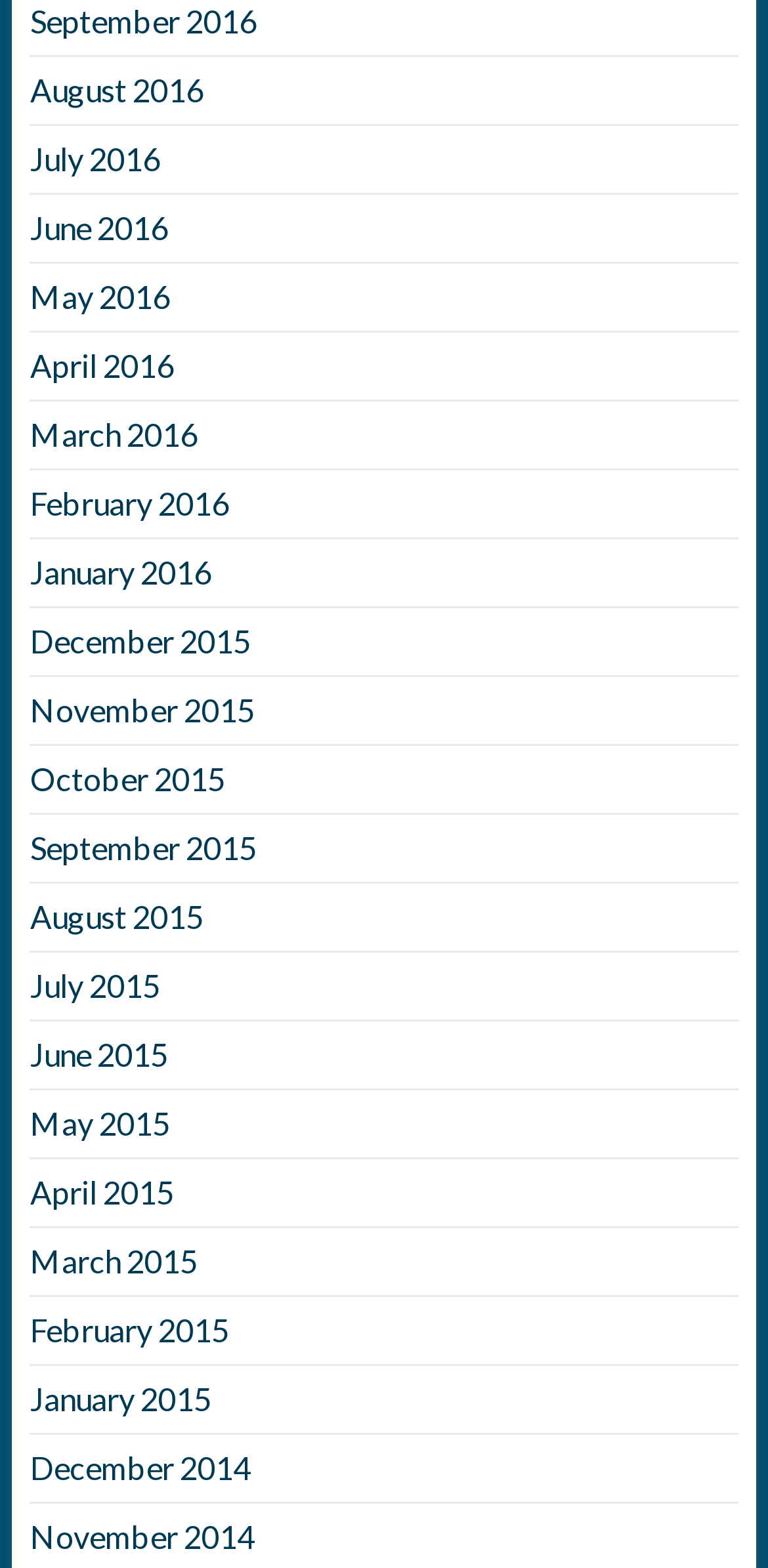Identify the bounding box coordinates for the UI element described as: "August 2015". The coordinates should be provided as four floats between 0 and 1: [left, top, right, bottom].

[0.039, 0.572, 0.265, 0.596]